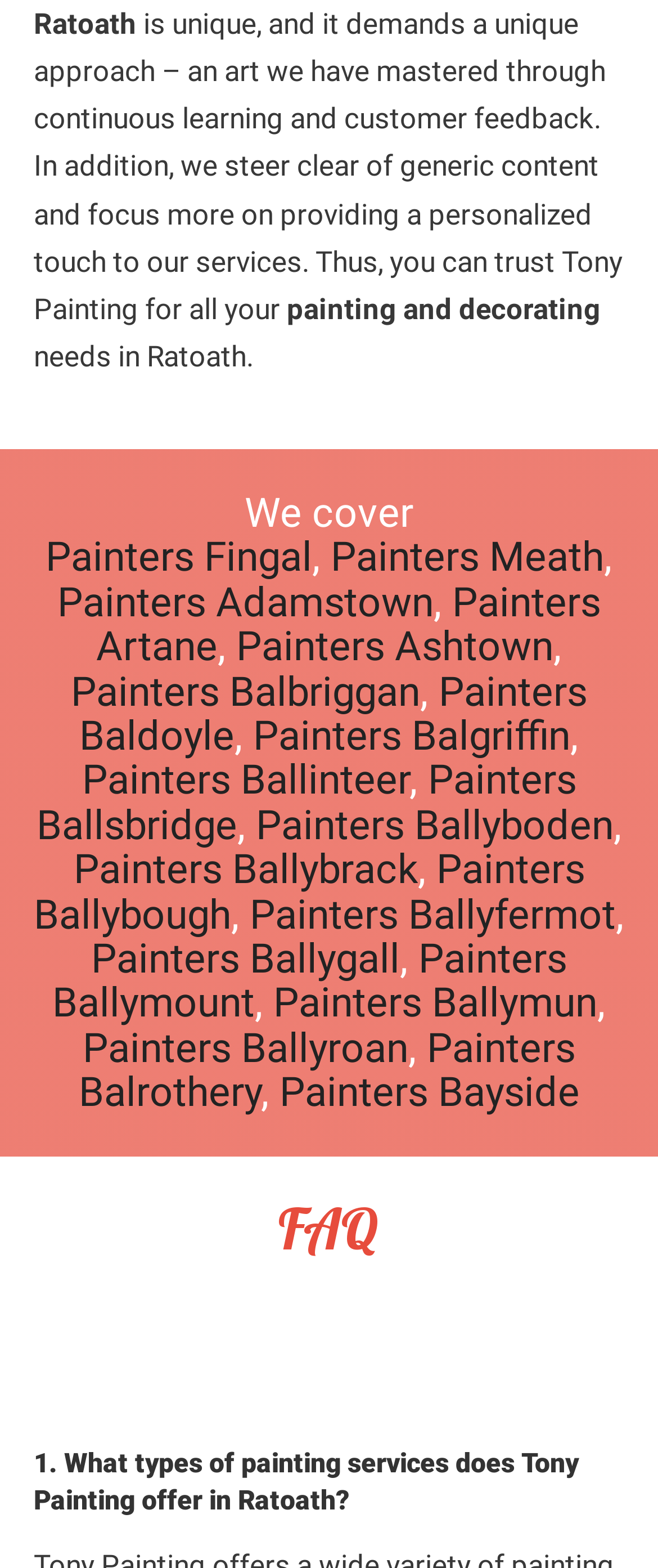Based on the element description: "Painters Ballybough", identify the UI element and provide its bounding box coordinates. Use four float numbers between 0 and 1, [left, top, right, bottom].

[0.051, 0.54, 0.888, 0.598]